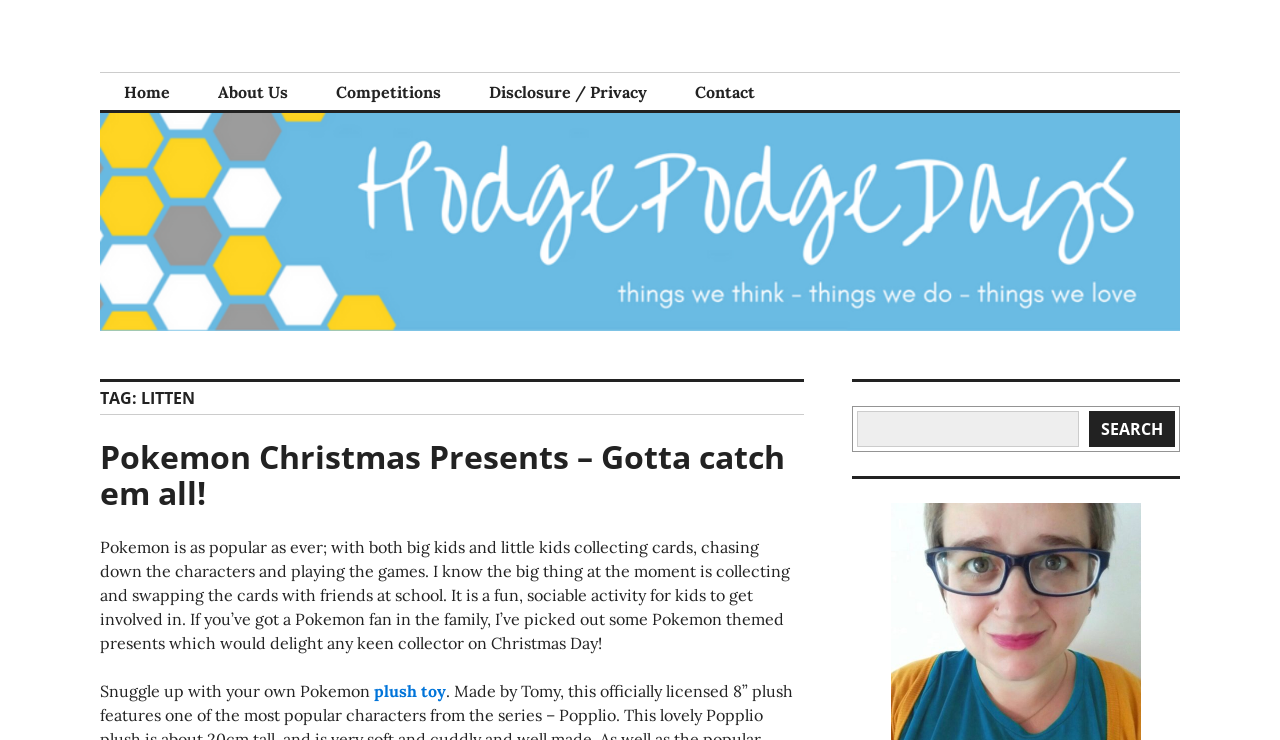Predict the bounding box of the UI element based on this description: "Search".

[0.851, 0.556, 0.918, 0.604]